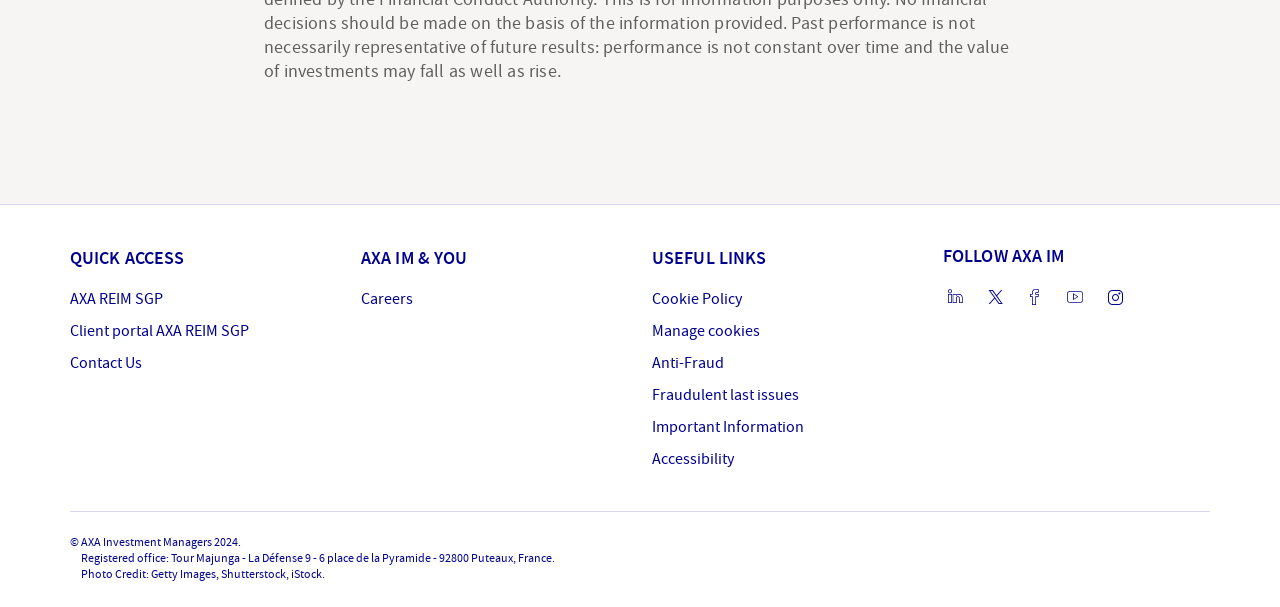Could you highlight the region that needs to be clicked to execute the instruction: "Click the 'Inquiry' link"?

None